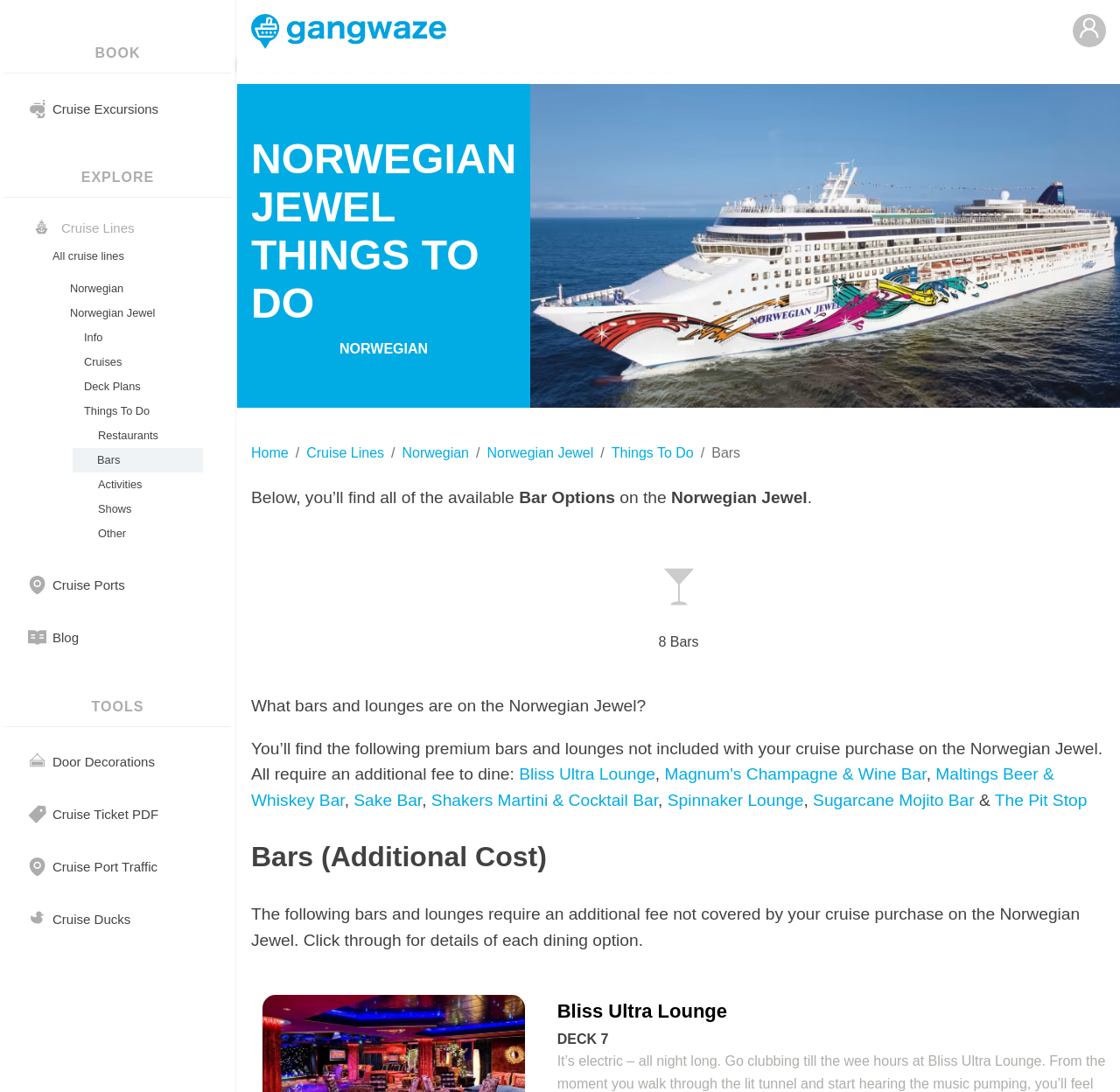Provide a thorough description of the webpage you see.

The webpage is about the Norwegian Jewel cruise ship, specifically its bar features. At the top, there is a heading "BOOK" followed by an image and a link to "Cruise Excursions". Below this, there is another heading "EXPLORE" with an image and a link to "Cruise Lines". 

On the left side, there is a menu with links to various sections, including "Info", "Cruises", "Deck Plans", "Things To Do", "Restaurants", "Bars", "Activities", and "Shows". 

In the main content area, there is a heading "NORWEGIAN JEWEL THINGS TO DO" followed by a subheading "NORWEGIAN". Below this, there is a link to "Home" and a breadcrumb navigation menu with links to "Cruise Lines", "Norwegian", "Norwegian Jewel", and "Things To Do". 

The main content starts with a paragraph explaining that the page lists all the available bar options on the Norwegian Jewel. There is a heading "Bar Options" and a subheading "on the Norwegian Jewel". 

Below this, there is a section with a heading "8 Bars" and a list of premium bars and lounges that require an additional fee to dine. The list includes "Bliss Ultra Lounge", "Magnum's Champagne & Wine Bar", "Maltings Beer & Whiskey Bar", "Sake Bar", "Shakers Martini & Cocktail Bar", "Spinnaker Lounge", "Sugarcane Mojito Bar", and "The Pit Stop". Each bar is listed with a link to its details. 

Finally, there is a section with a heading "Bars (Additional Cost)" that explains that the listed bars and lounges require an additional fee not covered by the cruise purchase.